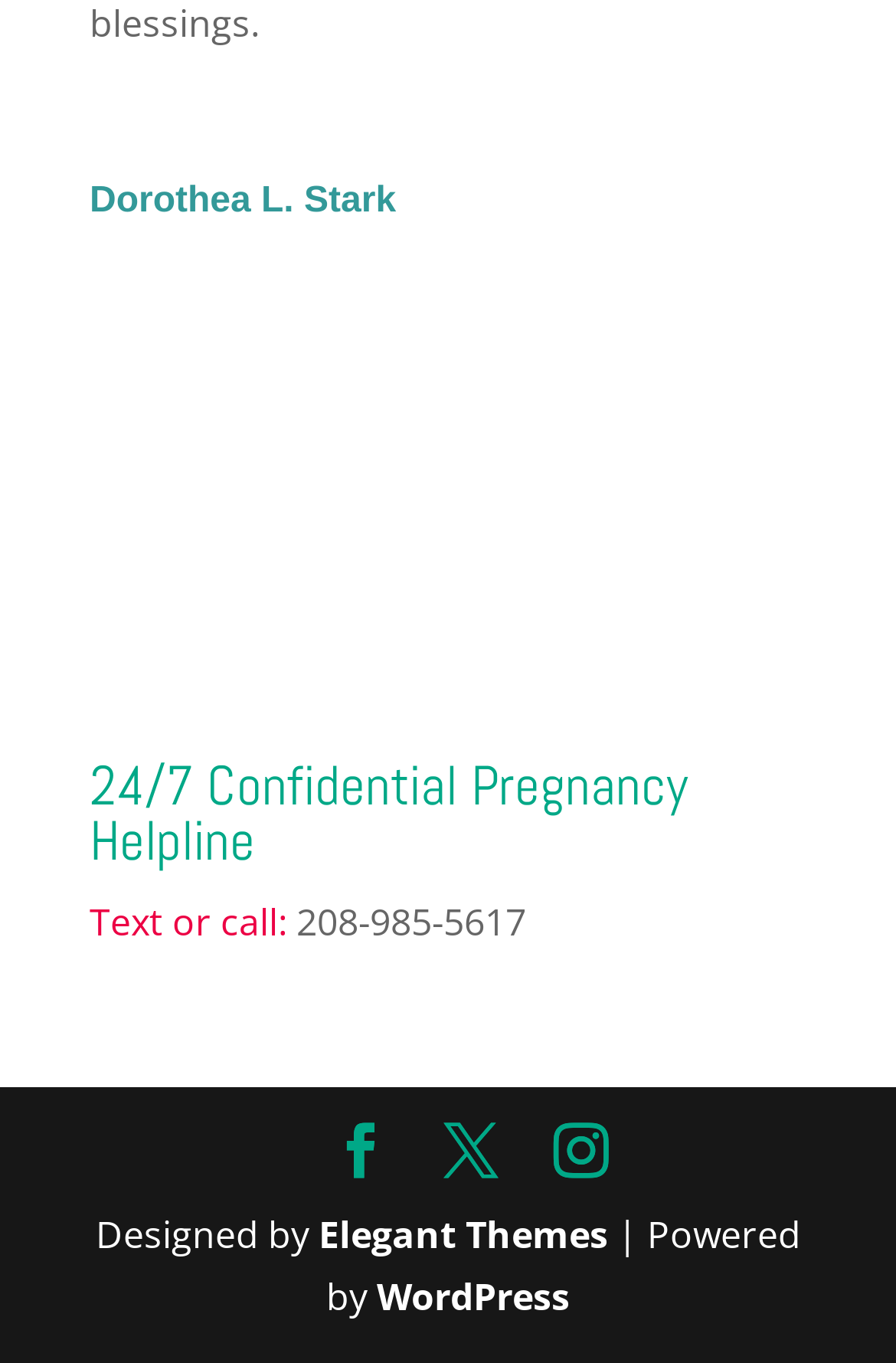Given the webpage screenshot, identify the bounding box of the UI element that matches this description: "Elegant Themes".

[0.355, 0.887, 0.678, 0.924]